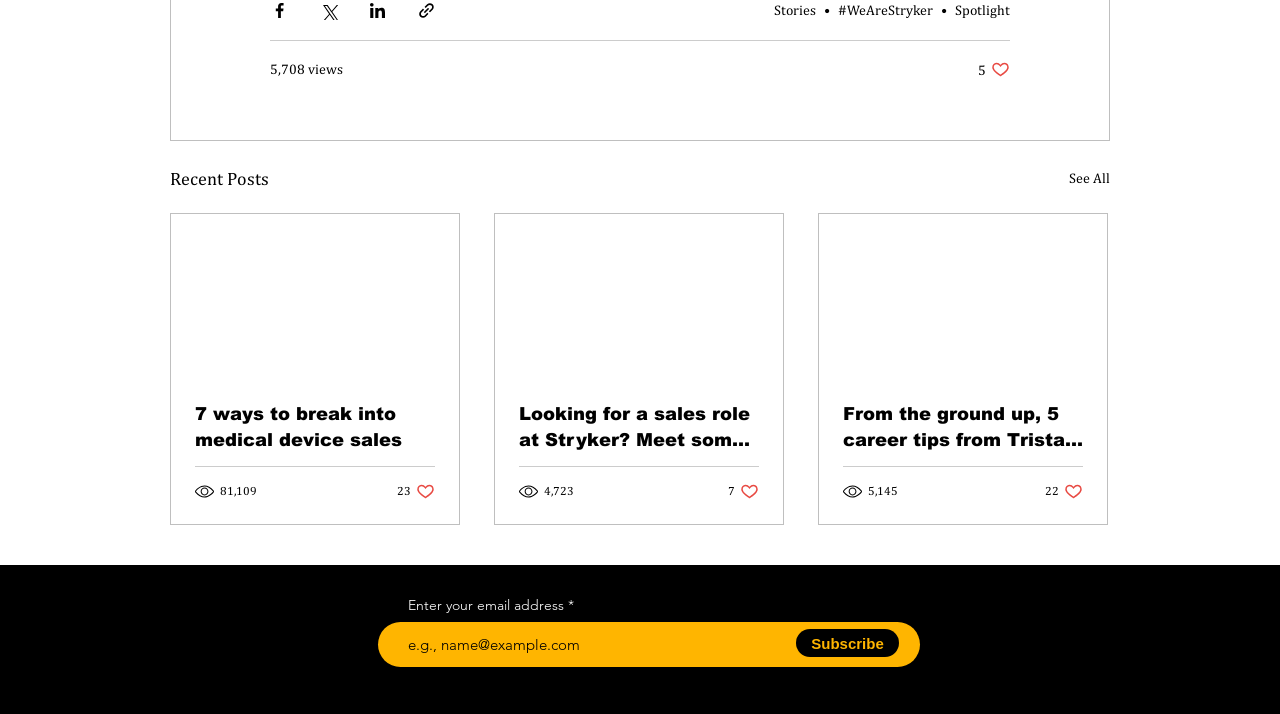Please provide the bounding box coordinates for the element that needs to be clicked to perform the instruction: "Like the post 'Looking for a sales role at Stryker? Meet some of our U.S. Sales Recruitment team'". The coordinates must consist of four float numbers between 0 and 1, formatted as [left, top, right, bottom].

[0.569, 0.674, 0.593, 0.701]